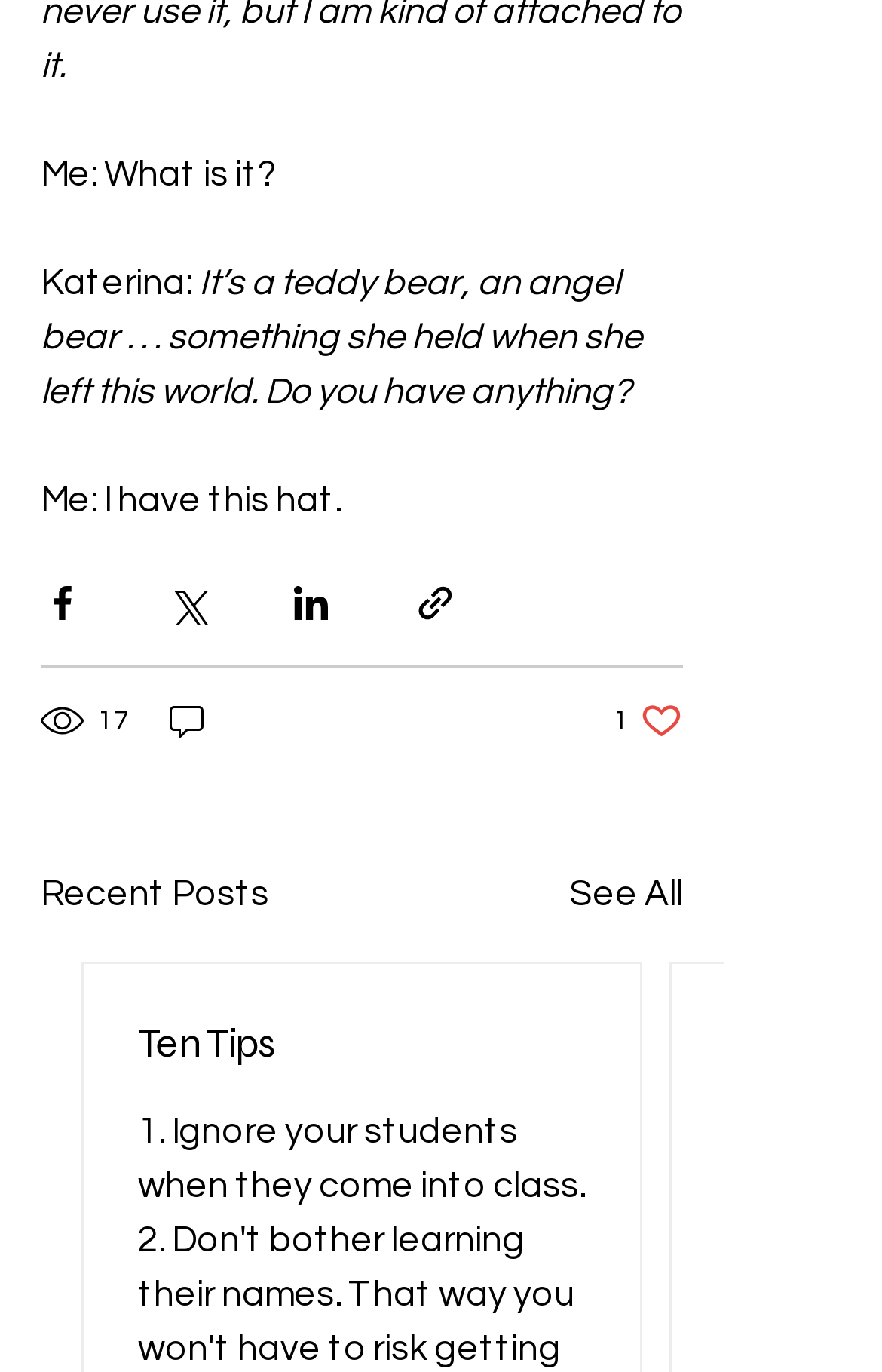Provide the bounding box coordinates for the UI element that is described by this text: "parent_node: 17". The coordinates should be in the form of four float numbers between 0 and 1: [left, top, right, bottom].

[0.187, 0.51, 0.241, 0.542]